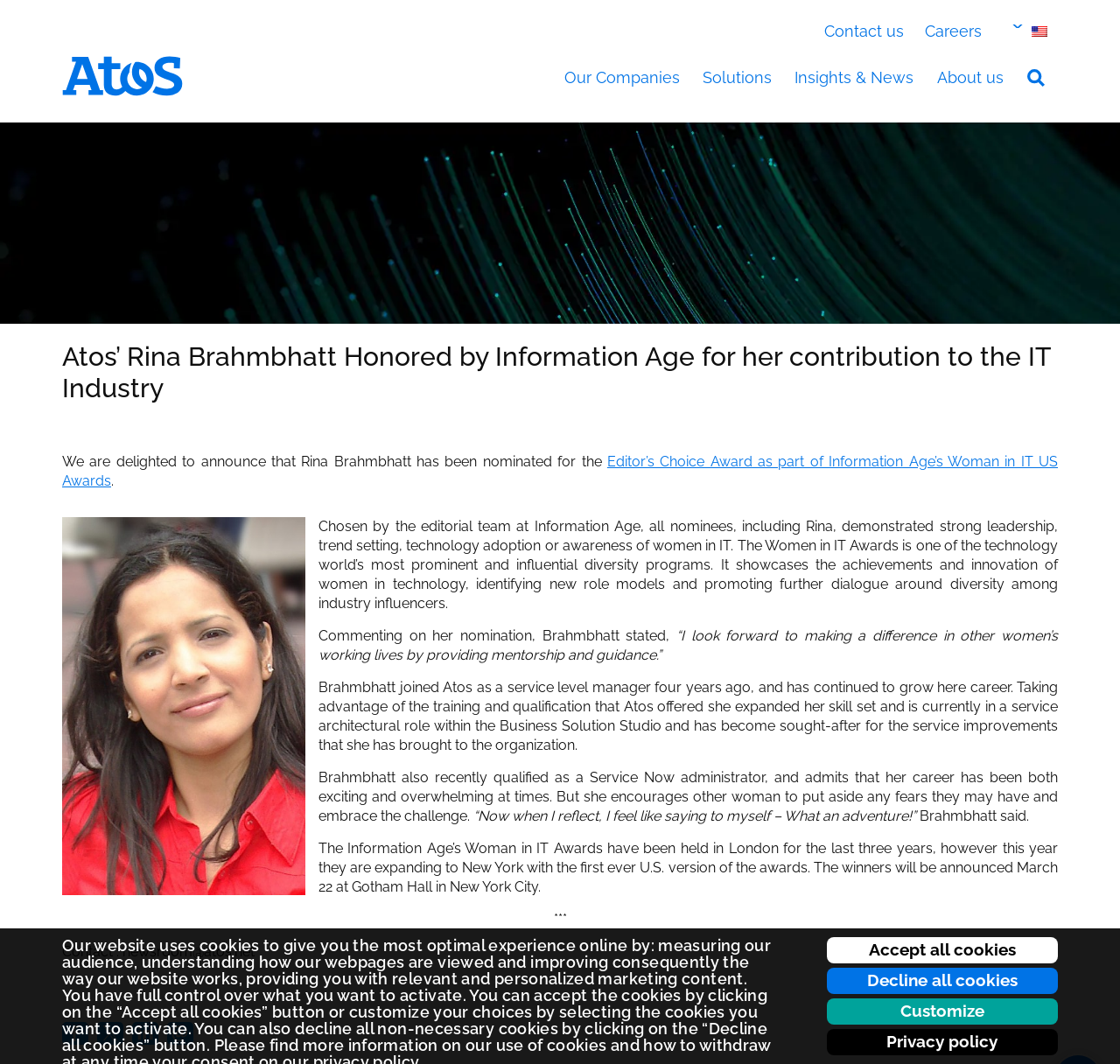Using the description: "Customize", identify the bounding box of the corresponding UI element in the screenshot.

[0.738, 0.938, 0.945, 0.963]